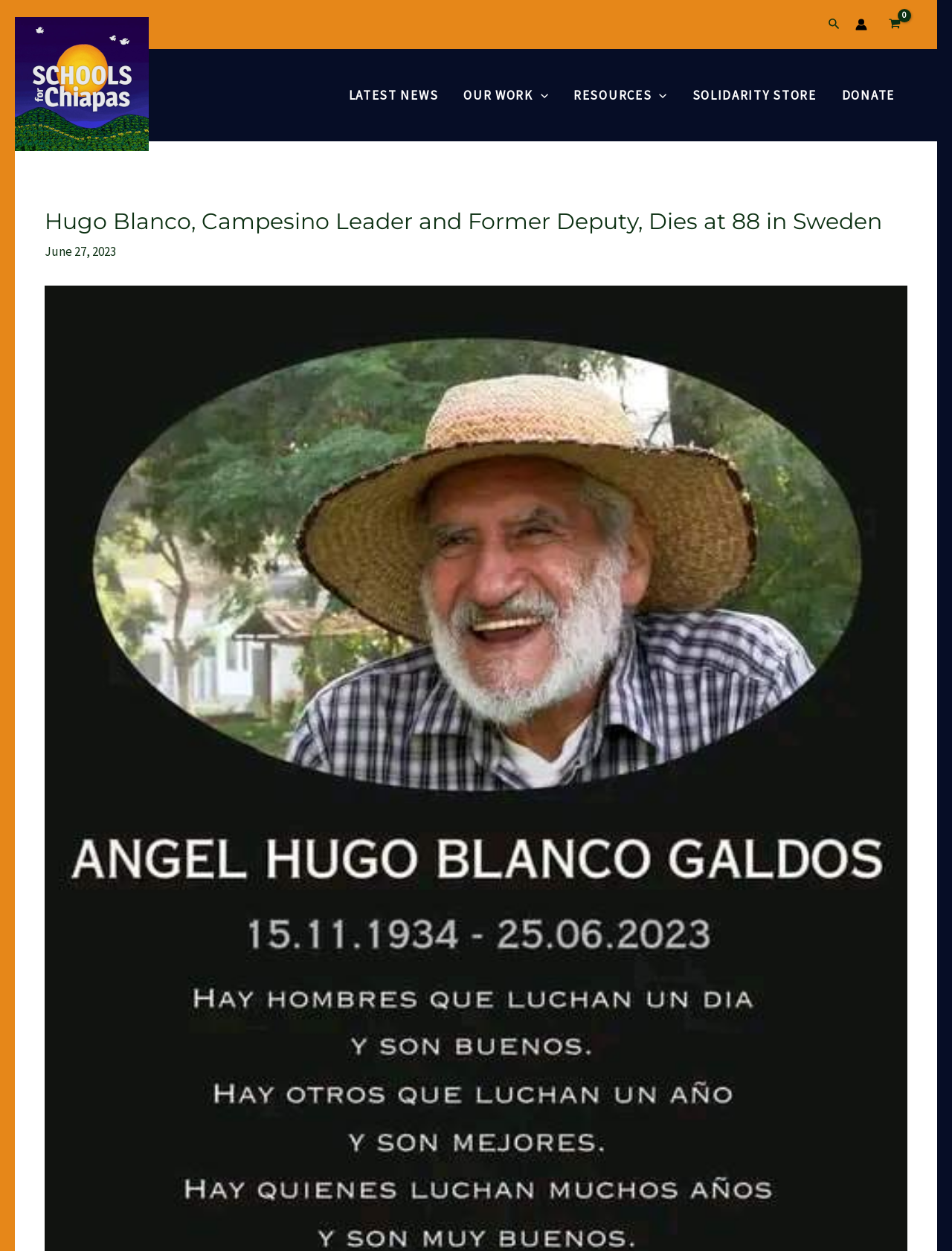Identify the bounding box coordinates of the element that should be clicked to fulfill this task: "Sign me up!". The coordinates should be provided as four float numbers between 0 and 1, i.e., [left, top, right, bottom].

[0.57, 0.694, 0.992, 0.726]